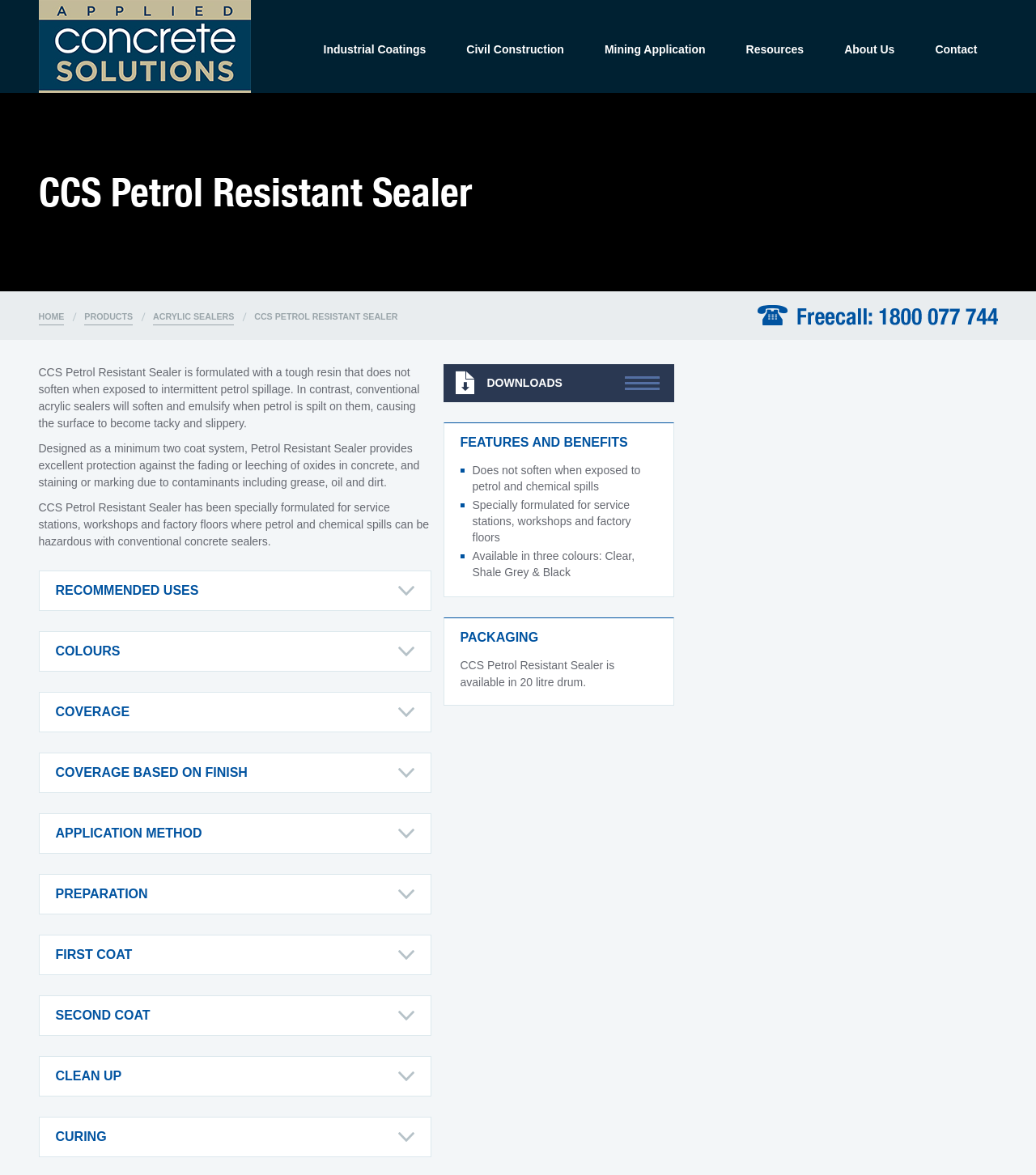Please identify the bounding box coordinates for the region that you need to click to follow this instruction: "Click on Industrial Coatings".

[0.293, 0.0, 0.431, 0.079]